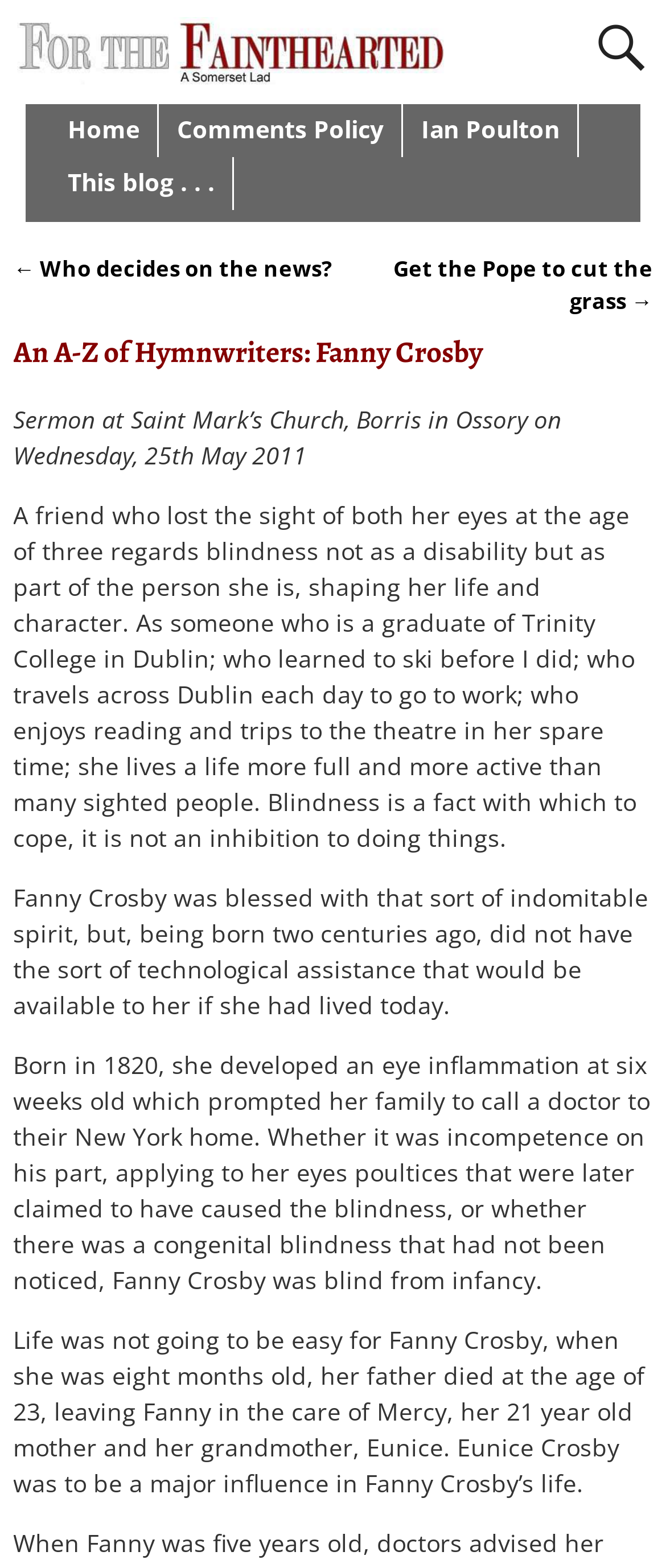Identify the main heading from the webpage and provide its text content.

An A-Z of Hymnwriters: Fanny Crosby